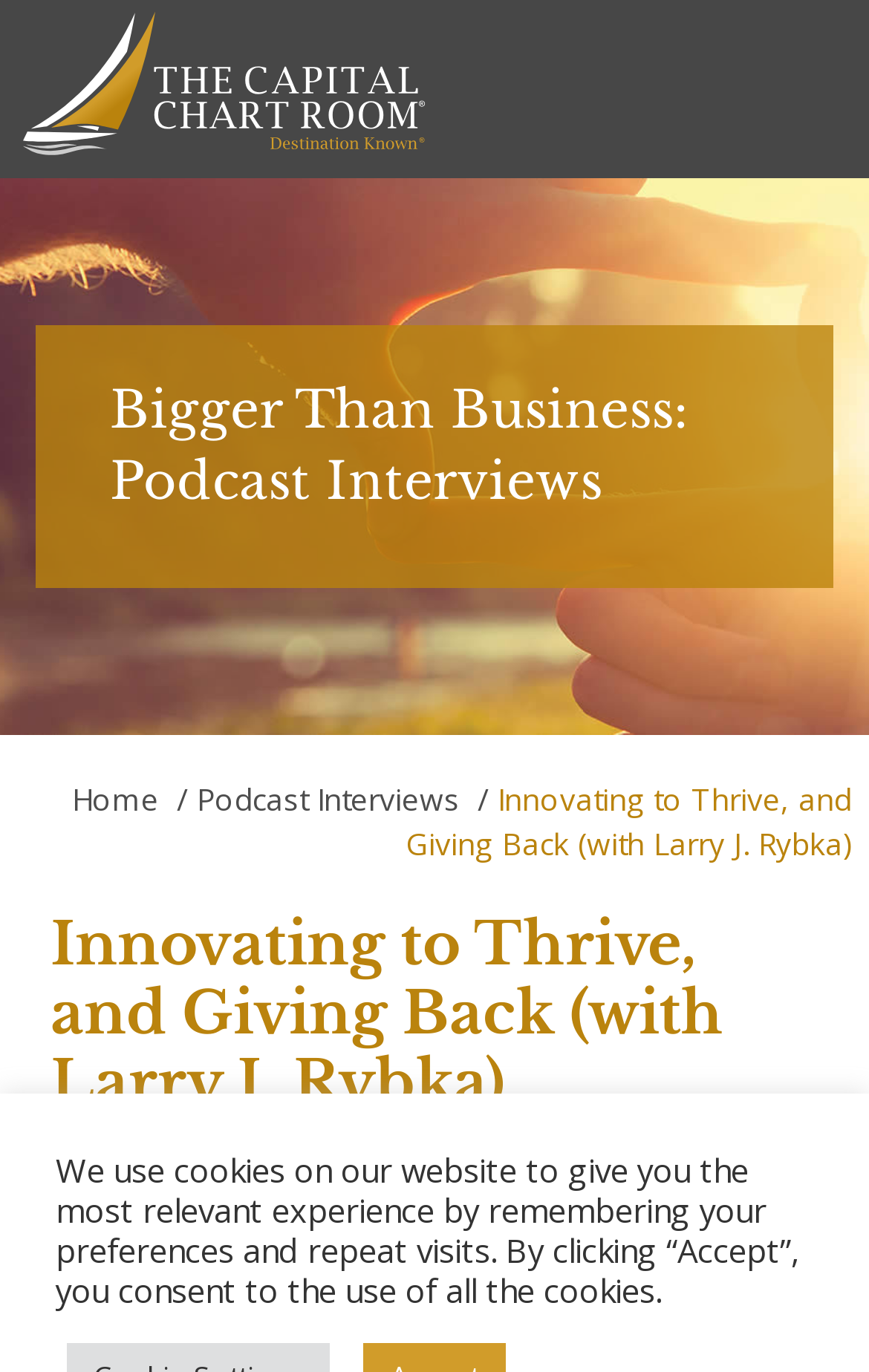Please examine the image and provide a detailed answer to the question: What is the category of the podcast episode?

I determined the answer by looking at the link element with the text 'Podcast Interviews' which is likely to be the category of the podcast episode.